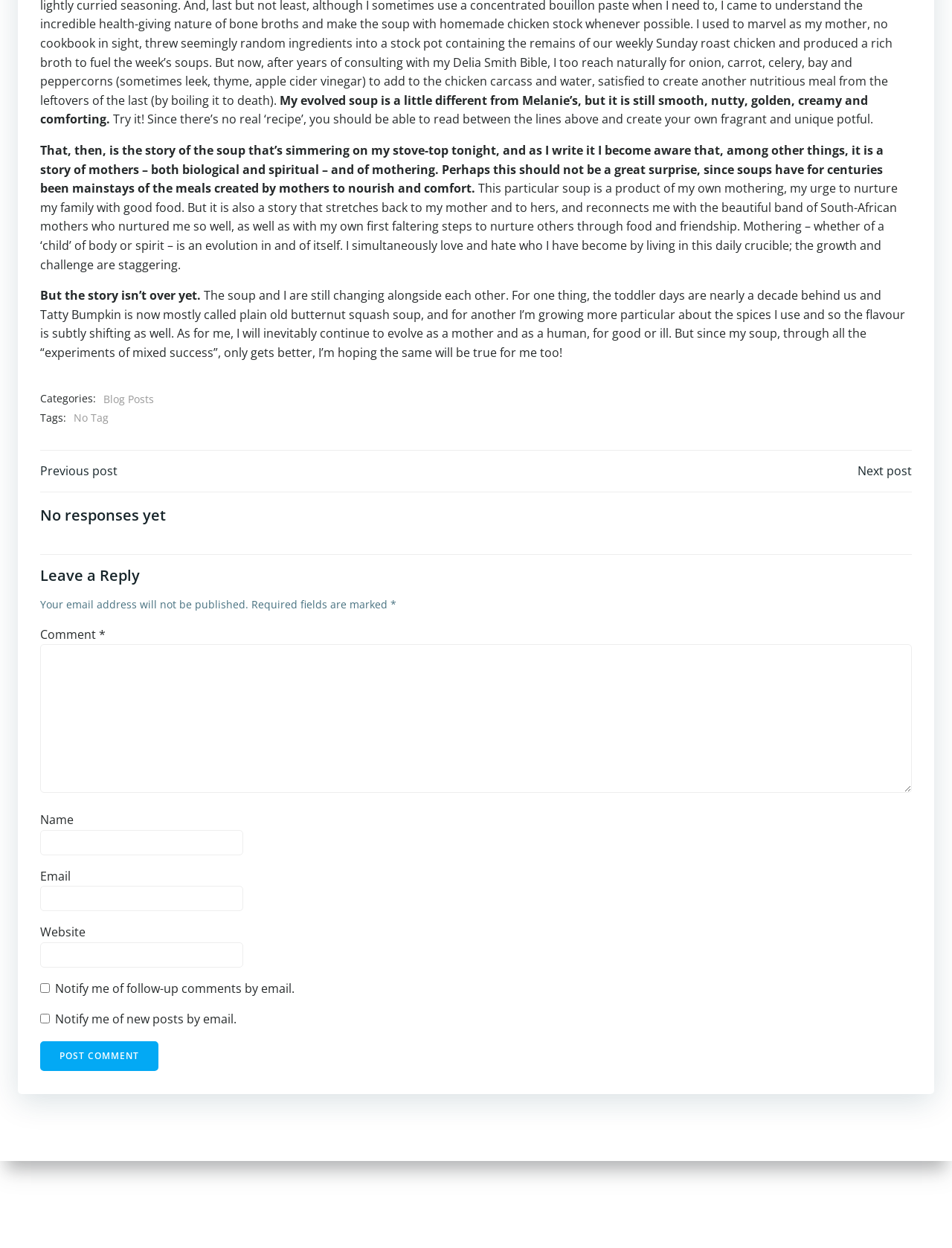Please identify the bounding box coordinates of the region to click in order to complete the given instruction: "Leave a reply". The coordinates should be four float numbers between 0 and 1, i.e., [left, top, right, bottom].

[0.042, 0.454, 0.958, 0.469]